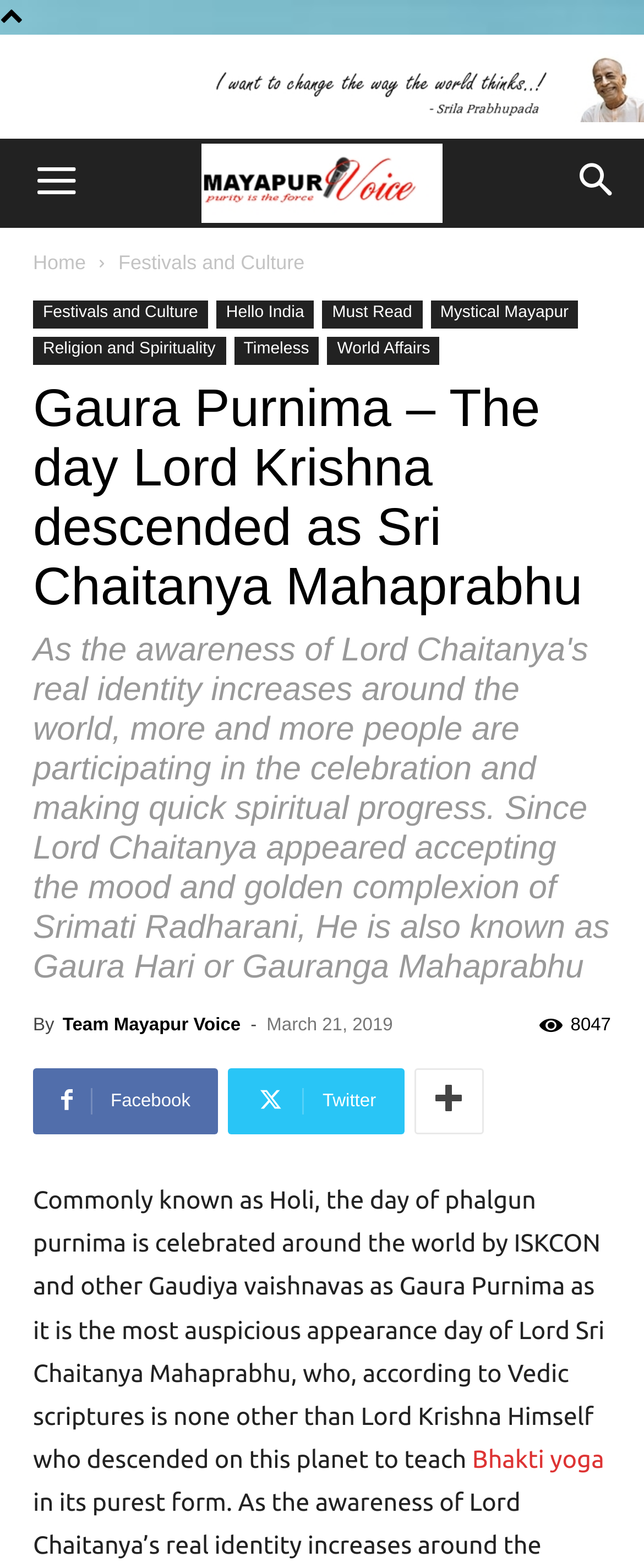Offer a comprehensive description of the webpage’s content and structure.

The webpage is about Gaura Purnima, a significant day in the ISKCON and Gaudiya vaishnava traditions. At the top left, there is a menu button, and next to it, an image of Mayapur Voice. On the top right, there is a search button. Below these elements, there are several links, including "Home", "Festivals and Culture", and others, which are arranged horizontally.

The main content of the webpage is divided into two sections. The top section has a heading that reads "Gaura Purnima – The day Lord Krishna descended as Sri Chaitanya Mahaprabhu". Below the heading, there is a byline with the author's name, "Team Mayapur Voice", and a timestamp, "March 21, 2019". On the right side of this section, there is a view count, "8047".

The bottom section of the main content has a paragraph of text that describes Gaura Purnima as the most auspicious appearance day of Lord Sri Chaitanya Mahaprabhu, who is considered to be Lord Krishna Himself. The text also mentions that this day is celebrated around the world by ISKCON and other Gaudiya vaishnavas. There is a link to "Bhakti yoga" at the end of the paragraph.

At the bottom of the webpage, there are social media links to Facebook, Twitter, and another platform, represented by an icon.